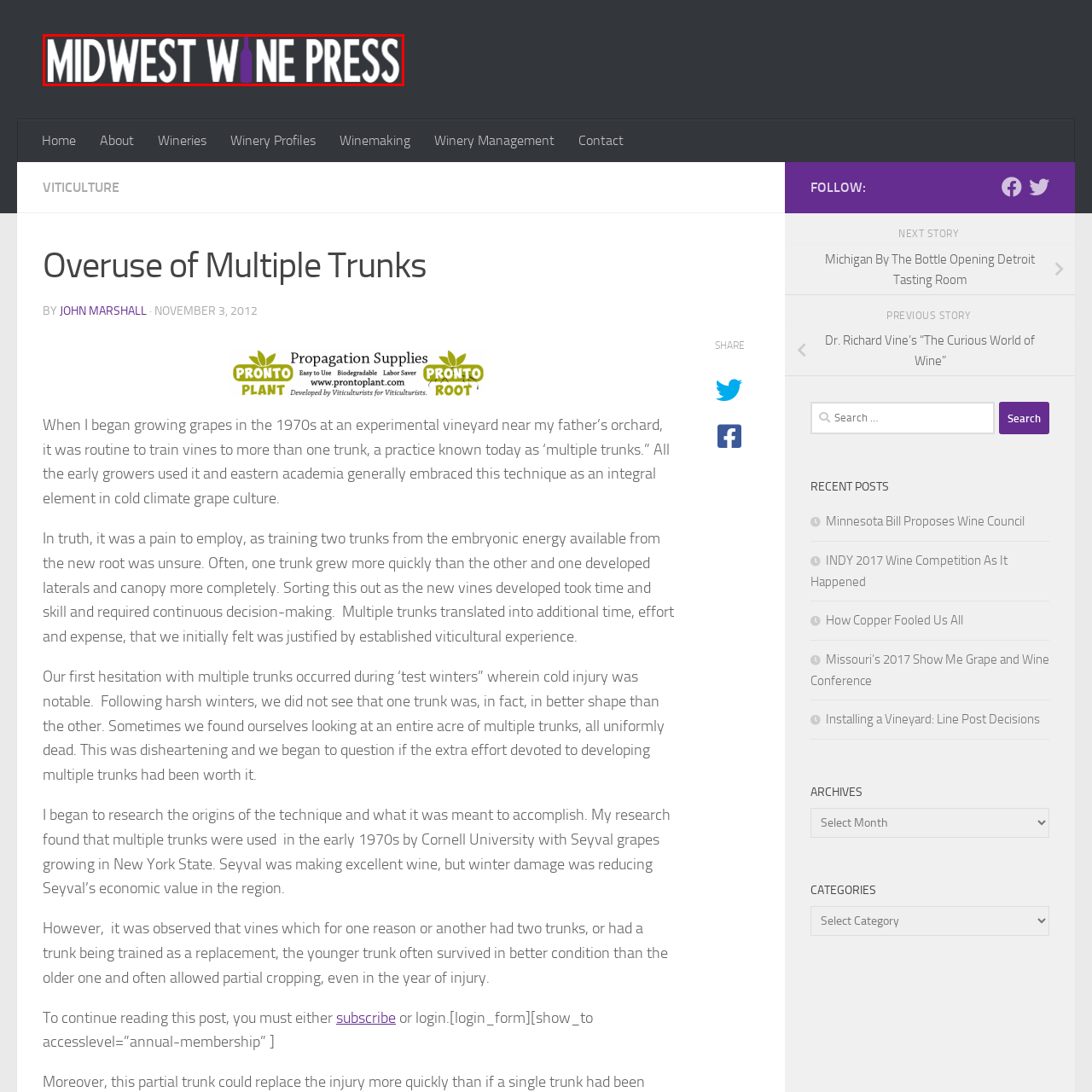Generate a comprehensive caption for the image section marked by the red box.

The image features the logo of "Midwest Wine Press," which prominently displays the publication's name in bold, white lettering against a dark gray background. The logo incorporates a stylized purple wine bottle, symbolizing its focus on the wine industry. This visual representation effectively conveys the essence of the publication, which caters to wine enthusiasts and professionals in the Midwest region. It embodies the spirit of wine culture, providing a welcoming portal for readers interested in wine-related news, reviews, and insights.